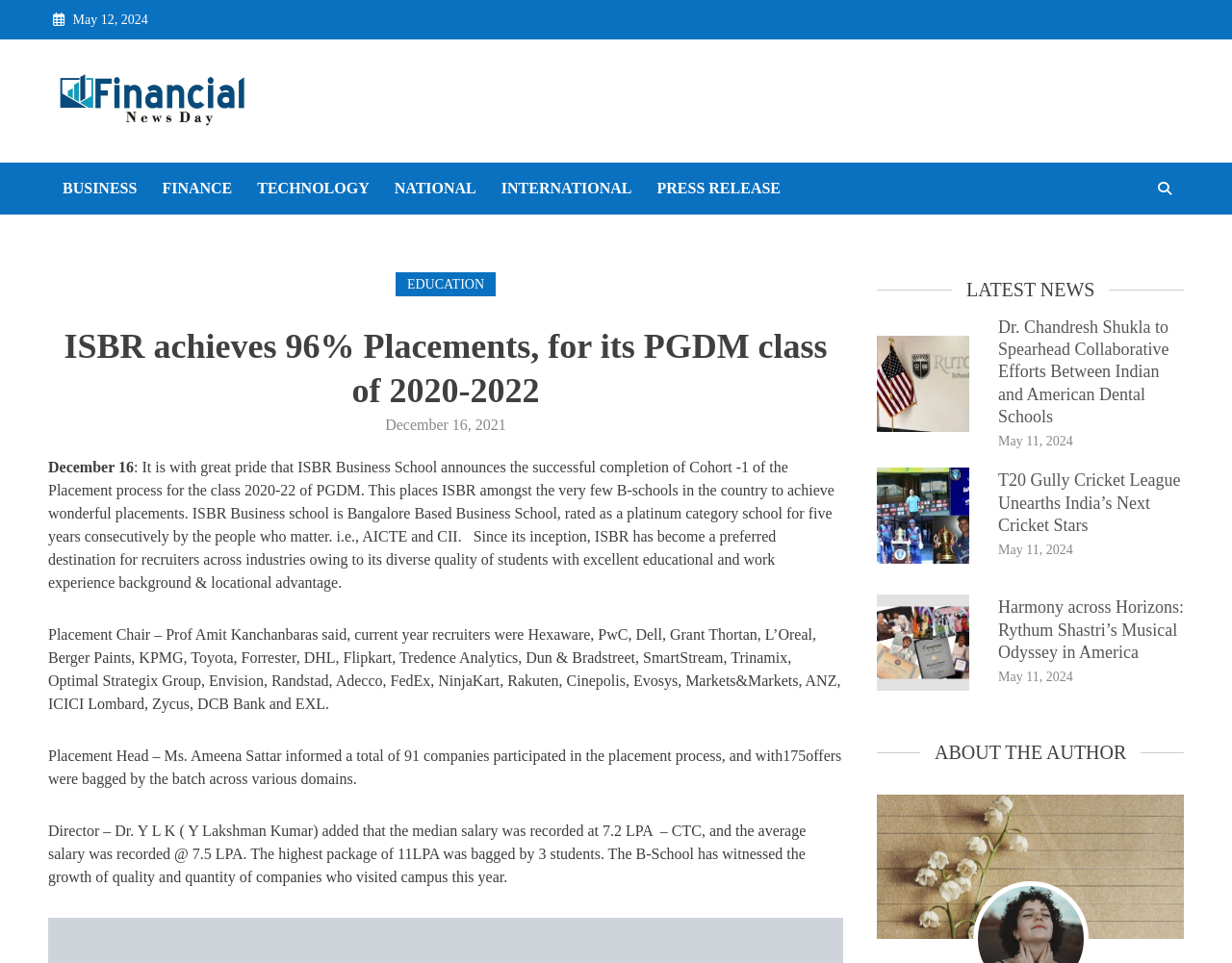Please give the bounding box coordinates of the area that should be clicked to fulfill the following instruction: "View BUSINESS news". The coordinates should be in the format of four float numbers from 0 to 1, i.e., [left, top, right, bottom].

[0.039, 0.168, 0.123, 0.222]